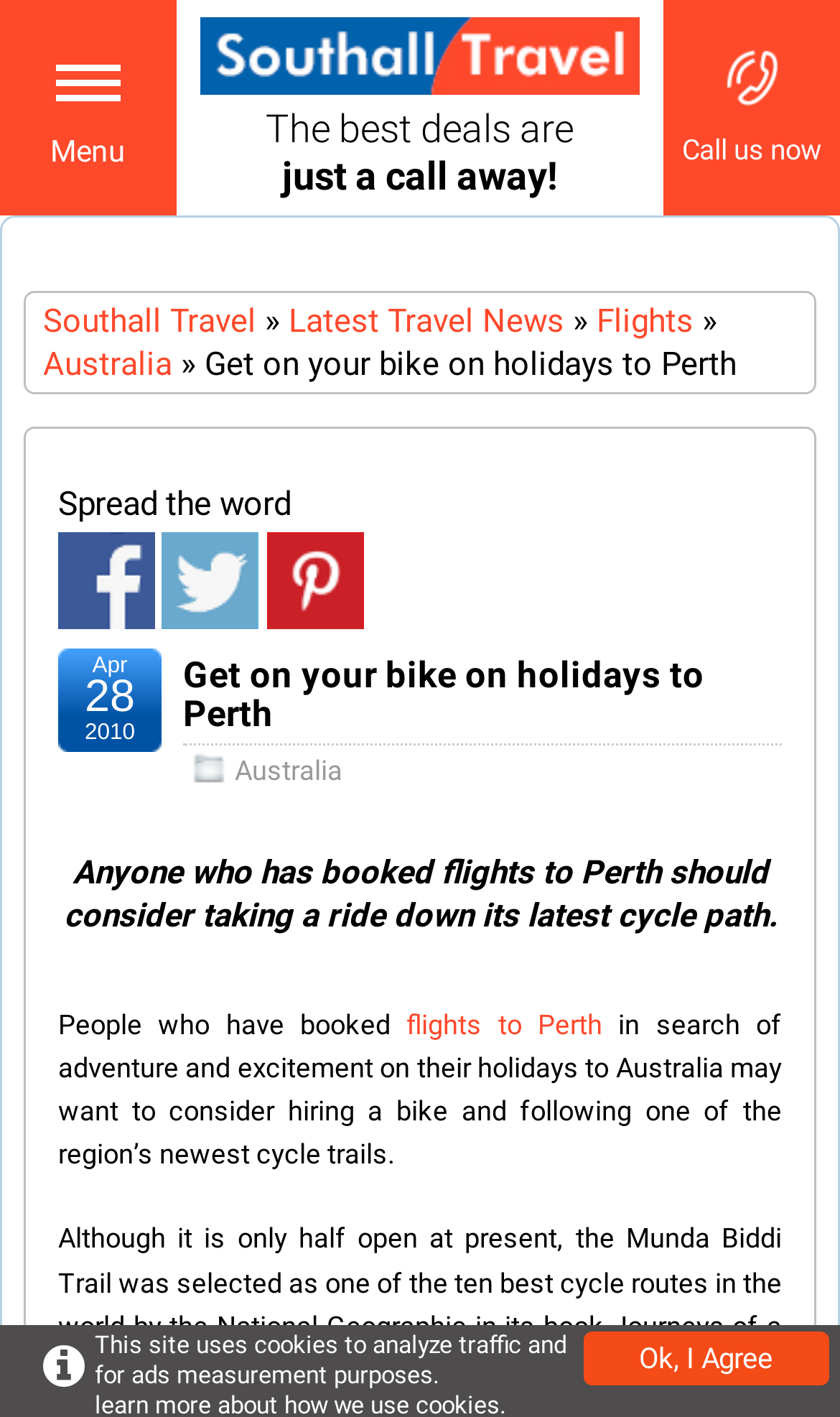Determine the bounding box coordinates for the UI element with the following description: "Latest Travel News". The coordinates should be four float numbers between 0 and 1, represented as [left, top, right, bottom].

[0.344, 0.213, 0.672, 0.24]